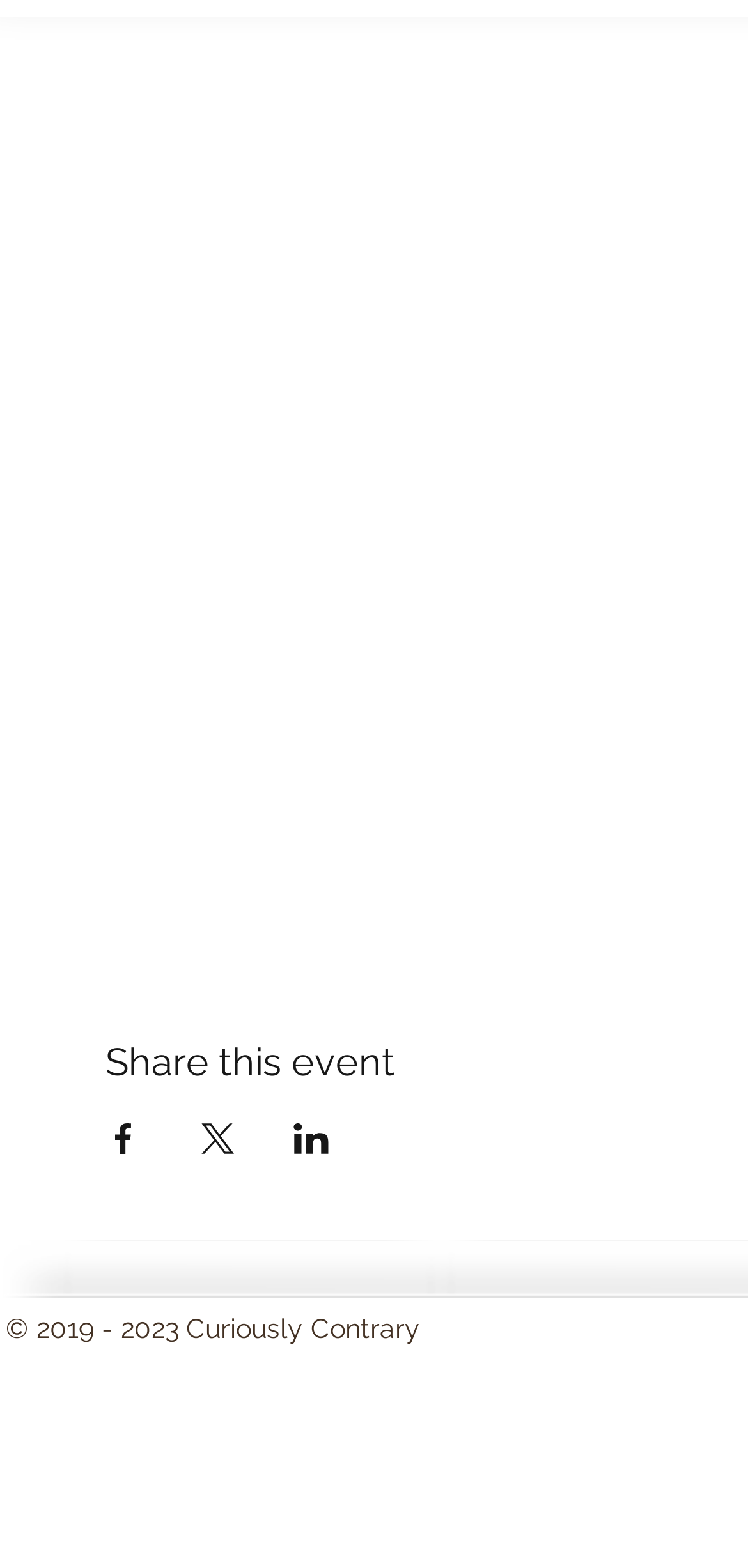How many image elements are on the page?
Answer the question in a detailed and comprehensive manner.

I counted the number of image elements, which are all located inside the 'Share event on' links, and found that there are three of them.